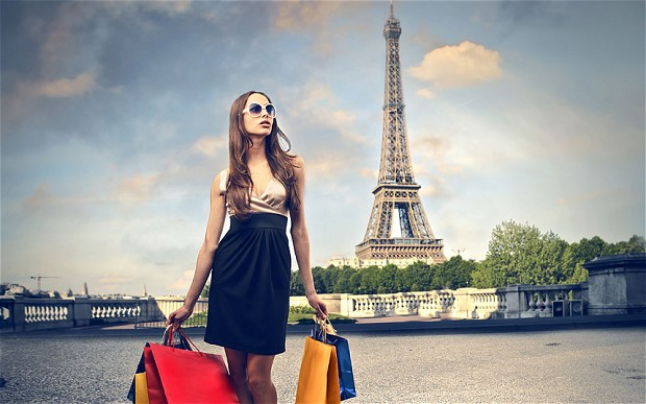What is the woman holding?
Using the image, provide a detailed and thorough answer to the question.

The woman in the image is holding several colorful shopping bags in one hand, which implies that she has been shopping and has purchased some items.